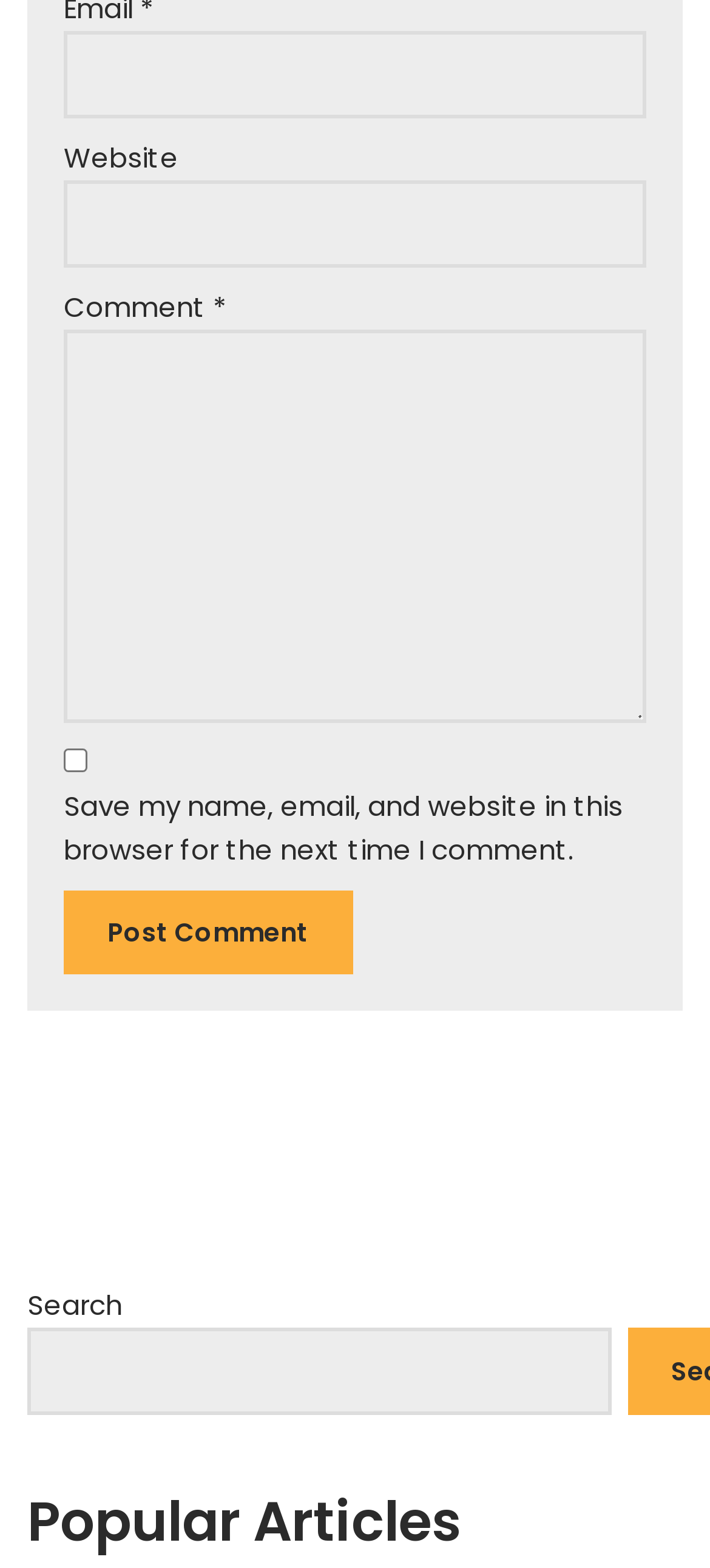Using the element description: "parent_node: Email * aria-describedby="email-notes" name="email"", determine the bounding box coordinates for the specified UI element. The coordinates should be four float numbers between 0 and 1, [left, top, right, bottom].

[0.09, 0.019, 0.91, 0.075]